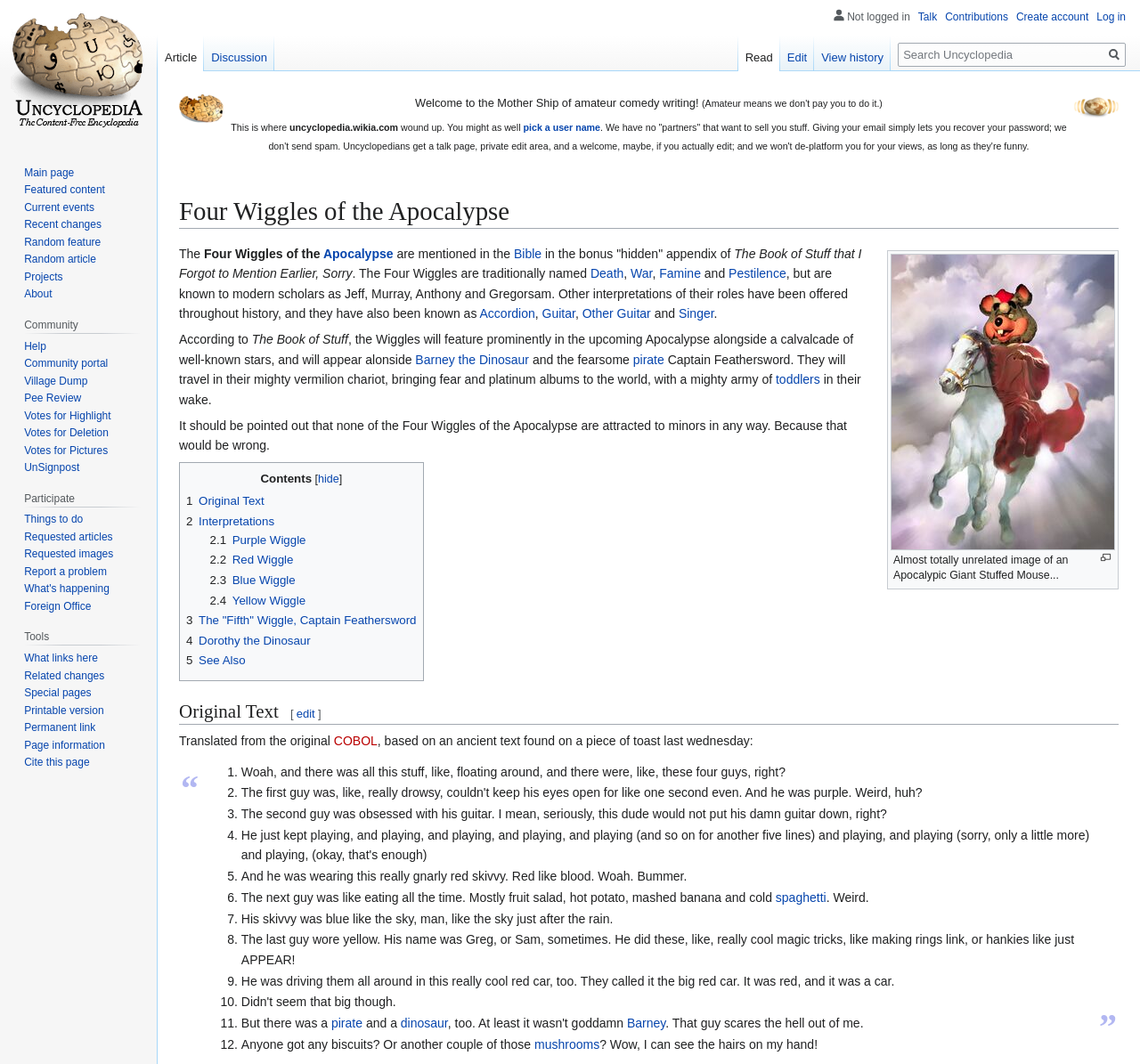Use the information in the screenshot to answer the question comprehensively: What is the name of the pirate mentioned in the webpage?

The question asks about the name of the pirate mentioned in the webpage. According to the webpage, the answer can be found in the text 'They will travel in their mighty vermilion chariot, bringing fear and platinum albums to the world, with a mighty army of toddlers in their wake, alongside Captain Feathersword.'